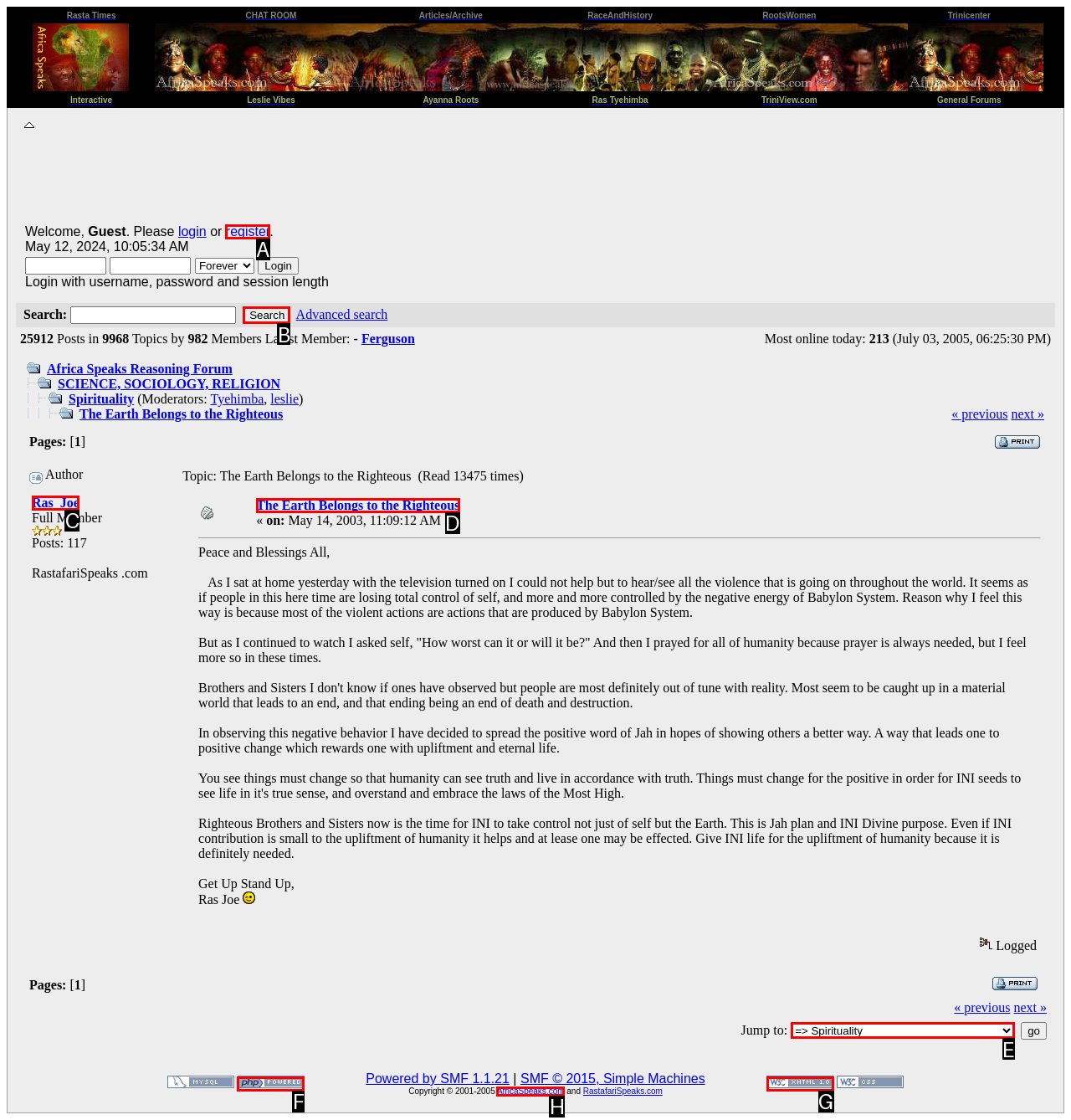Identify the correct UI element to click to achieve the task: Search for something.
Answer with the letter of the appropriate option from the choices given.

B